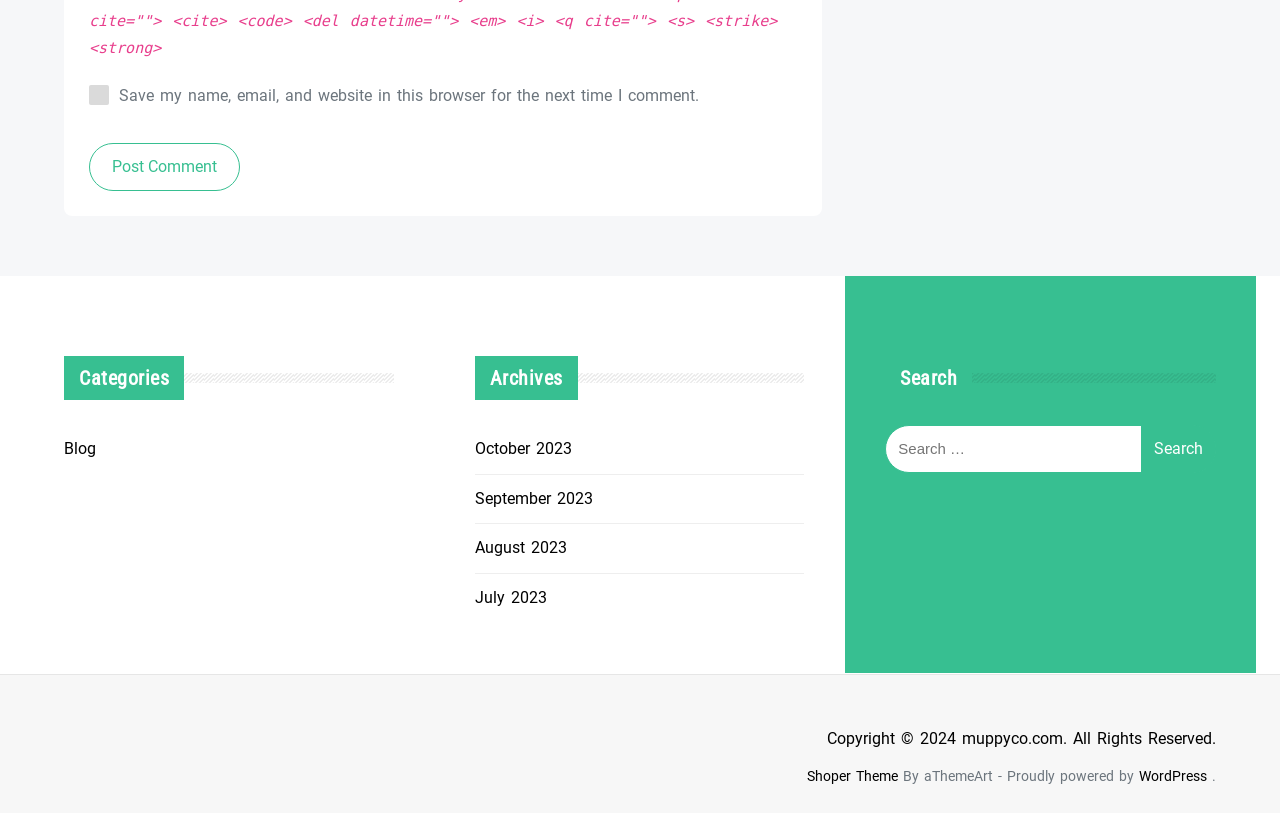Locate the bounding box coordinates of the clickable region necessary to complete the following instruction: "Search for a topic". Provide the coordinates in the format of four float numbers between 0 and 1, i.e., [left, top, right, bottom].

None